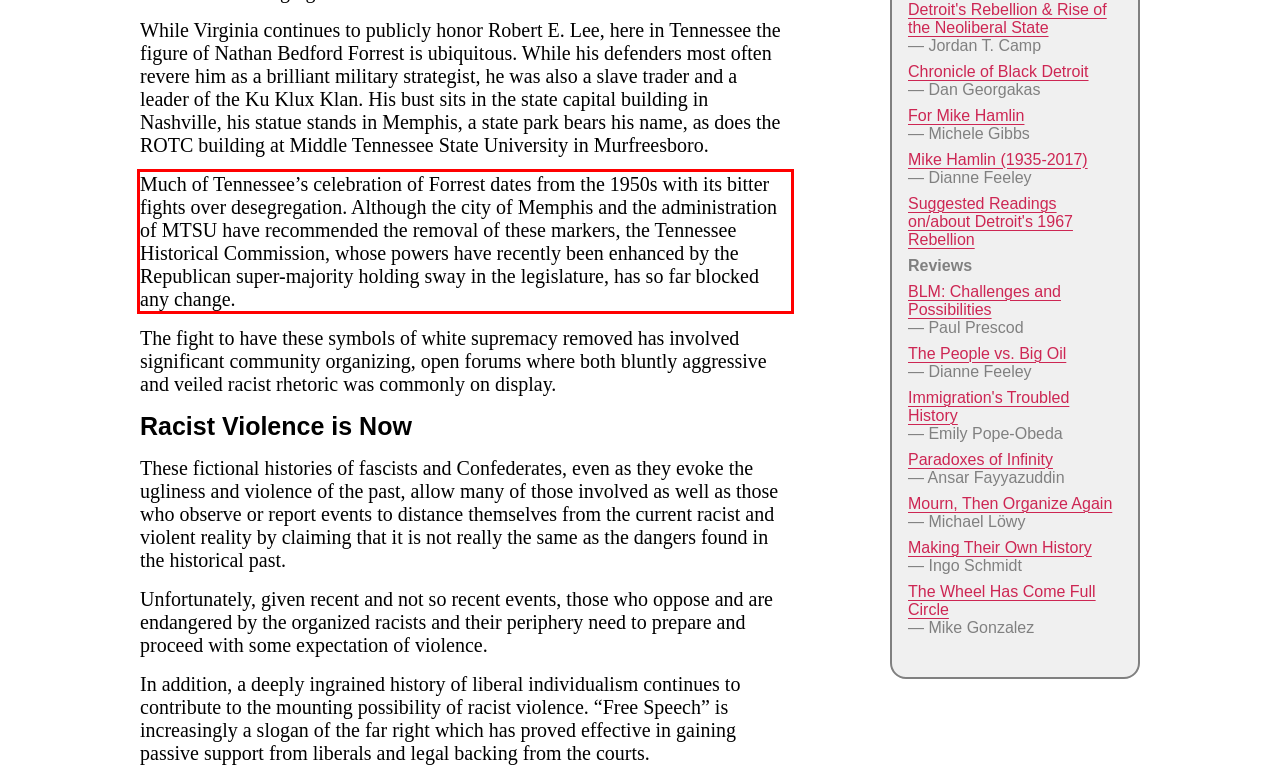Given a screenshot of a webpage with a red bounding box, please identify and retrieve the text inside the red rectangle.

Much of Tennessee’s celebration of Forrest dates from the 1950s with its bitter fights over desegregation. Although the city of Memphis and the administration of MTSU have recommended the removal of these markers, the Tennessee Historical Commission, whose powers have recently been enhanced by the Republican super-majority holding sway in the legislature, has so far blocked any change.